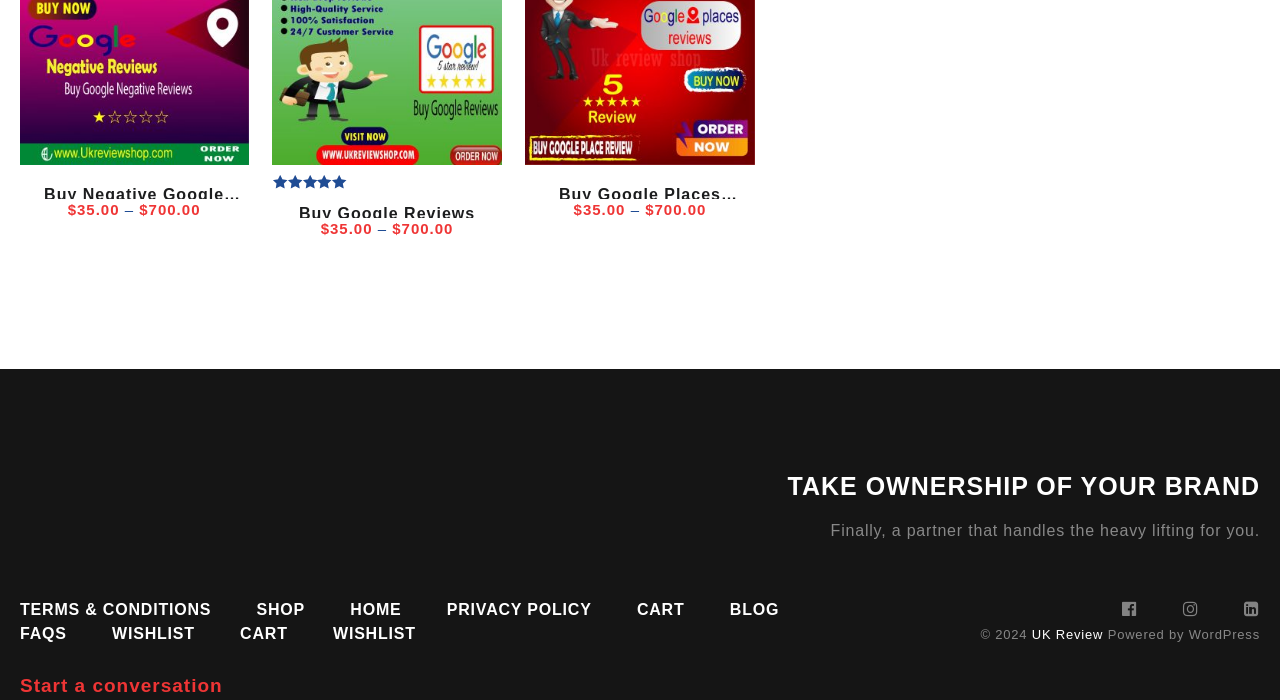Answer the question below in one word or phrase:
What is the purpose of the website?

To sell Google reviews